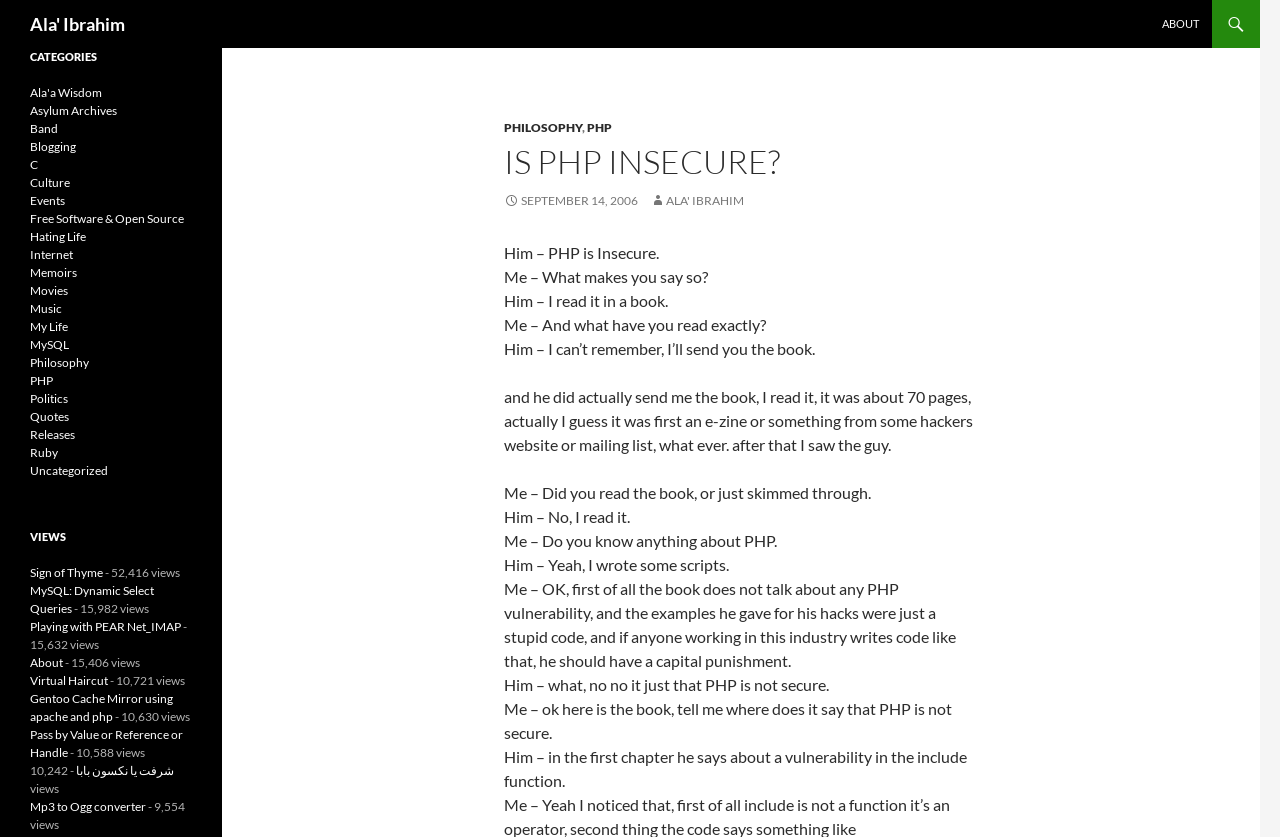Locate the bounding box coordinates of the clickable region necessary to complete the following instruction: "Check the weather in Muscatine". Provide the coordinates in the format of four float numbers between 0 and 1, i.e., [left, top, right, bottom].

None